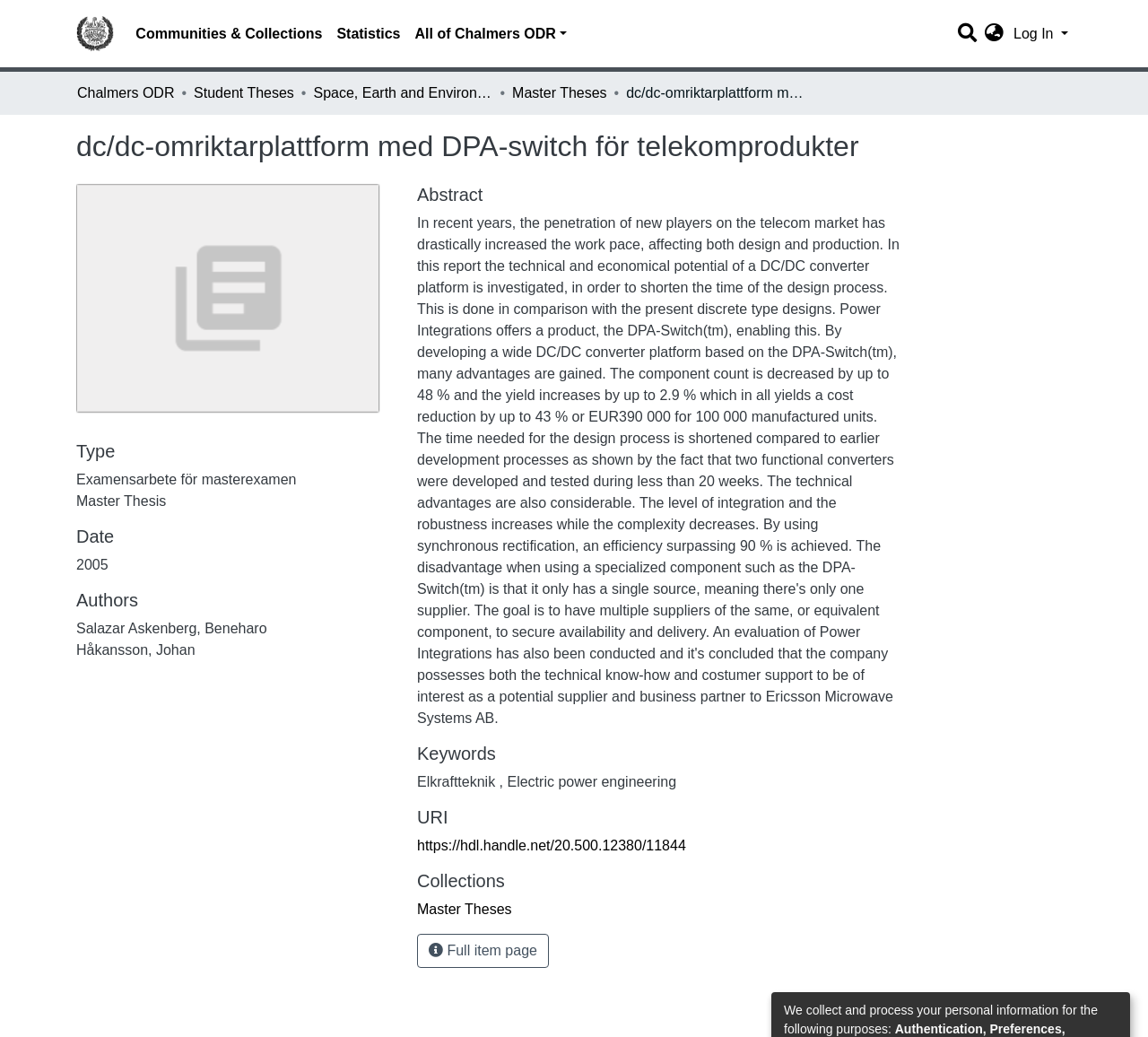Offer a meticulous caption that includes all visible features of the webpage.

This webpage appears to be a repository or archive page for a master's thesis. At the top, there is a main navigation bar with several links, including "Repository logo", "Communities & Collections", "Statistics", and "All of Chalmers ODR". On the right side of the navigation bar, there is a search box and a language switch button.

Below the navigation bar, there is a breadcrumb navigation section that shows the hierarchy of the current page, with links to "Chalmers ODR", "Student Theses", "Space, Earth and Environment (SEE)", and "Master Theses".

The main content of the page is divided into several sections. The first section displays the title of the thesis, "dc/dc-omriktarplattform med DPA-switch för telekomprodukter", which is also the title of the webpage. Below the title, there are several headings and static text elements that provide metadata about the thesis, including the type, date, authors, abstract, keywords, and URI.

The metadata sections are arranged in a column on the left side of the page, with the headings "Type", "Date", "Authors", "Abstract", "Keywords", and "URI". The corresponding static text elements are placed below each heading.

On the right side of the page, there is a section with a heading "Collections" and a link to "Master Theses". Below this section, there is a button labeled "Full item page".

At the very bottom of the page, there is a static text element that appears to be a disclaimer or privacy notice, stating that the website collects and processes personal information for certain purposes.